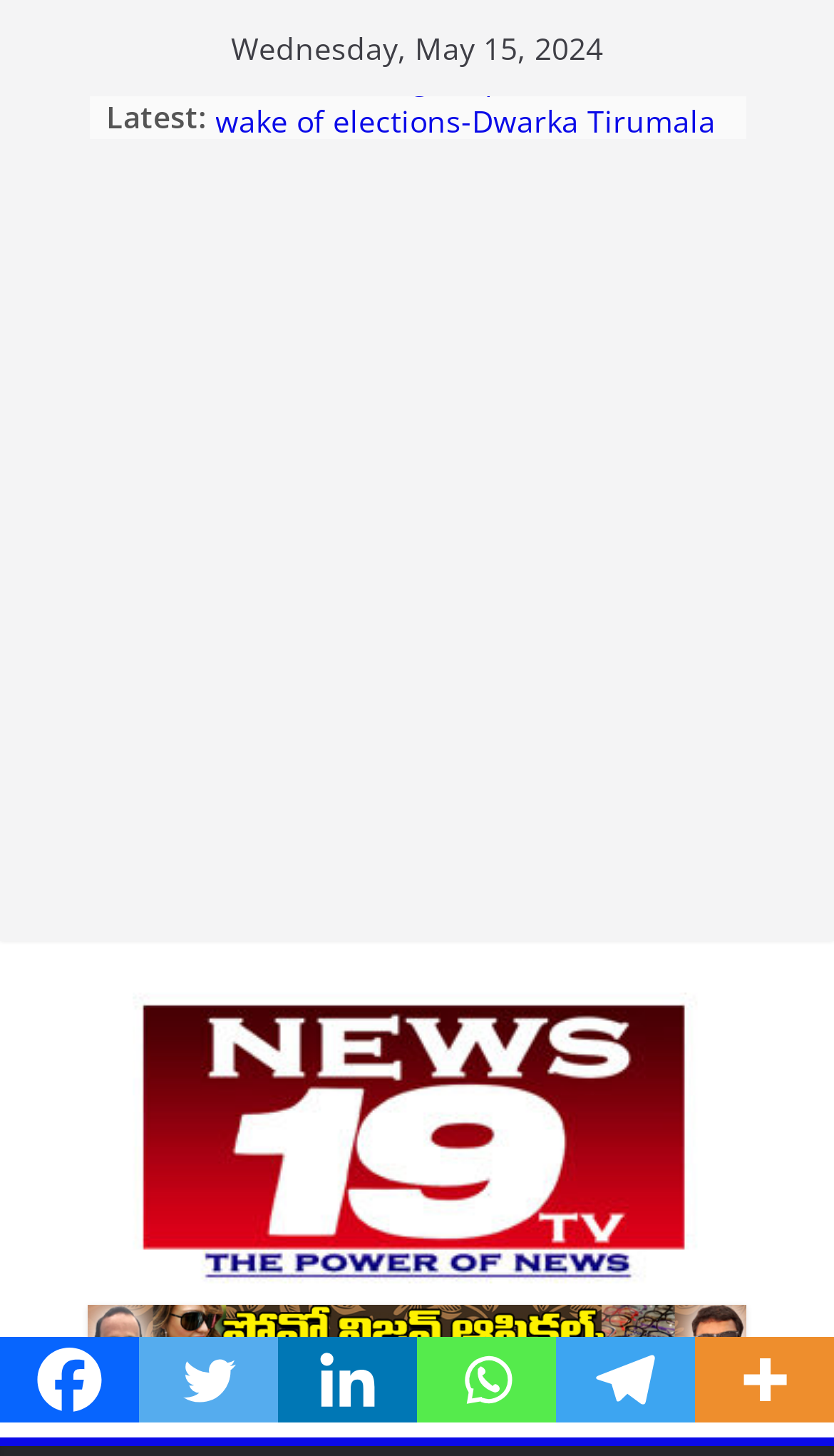Predict the bounding box of the UI element that fits this description: "aria-label="Twitter" title="Twitter"".

[0.167, 0.918, 0.333, 0.977]